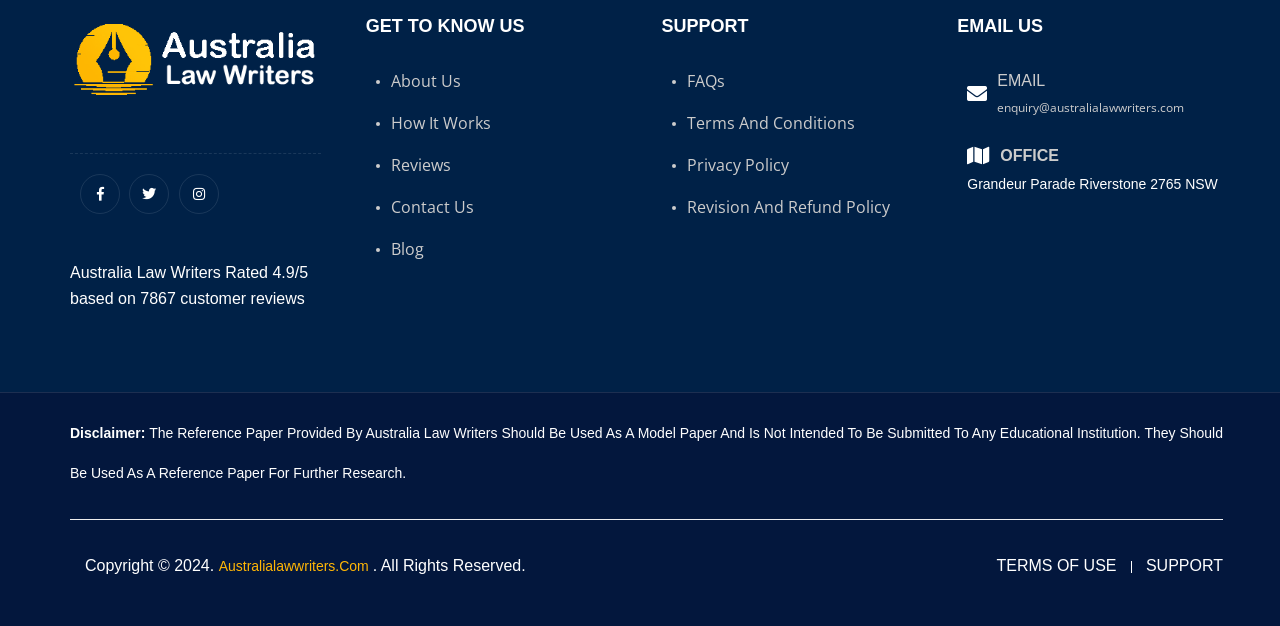Answer the question using only a single word or phrase: 
What is the rating of Australia Law Writers?

4.9/5